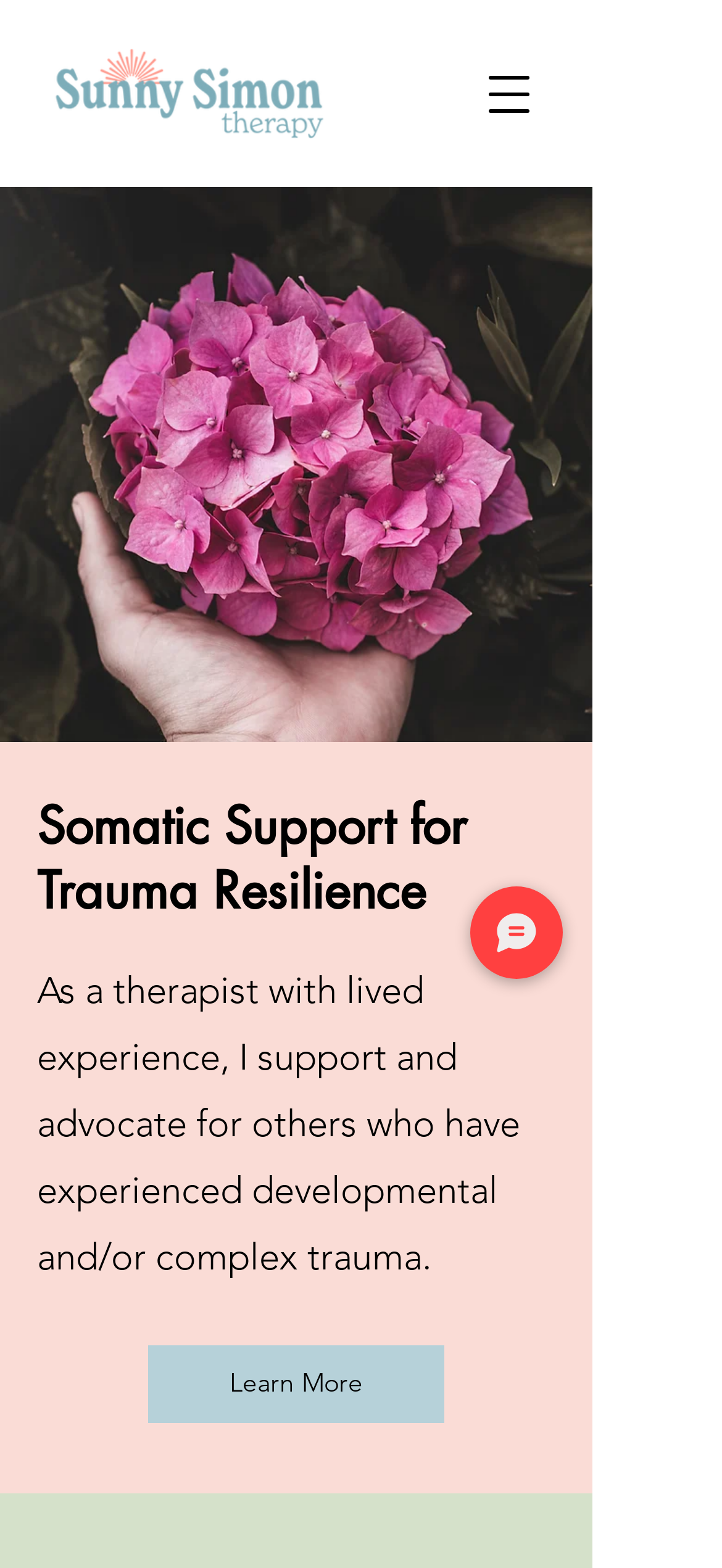Please determine the bounding box coordinates, formatted as (top-left x, top-left y, bottom-right x, bottom-right y), with all values as floating point numbers between 0 and 1. Identify the bounding box of the region described as: Learn More

[0.205, 0.858, 0.615, 0.908]